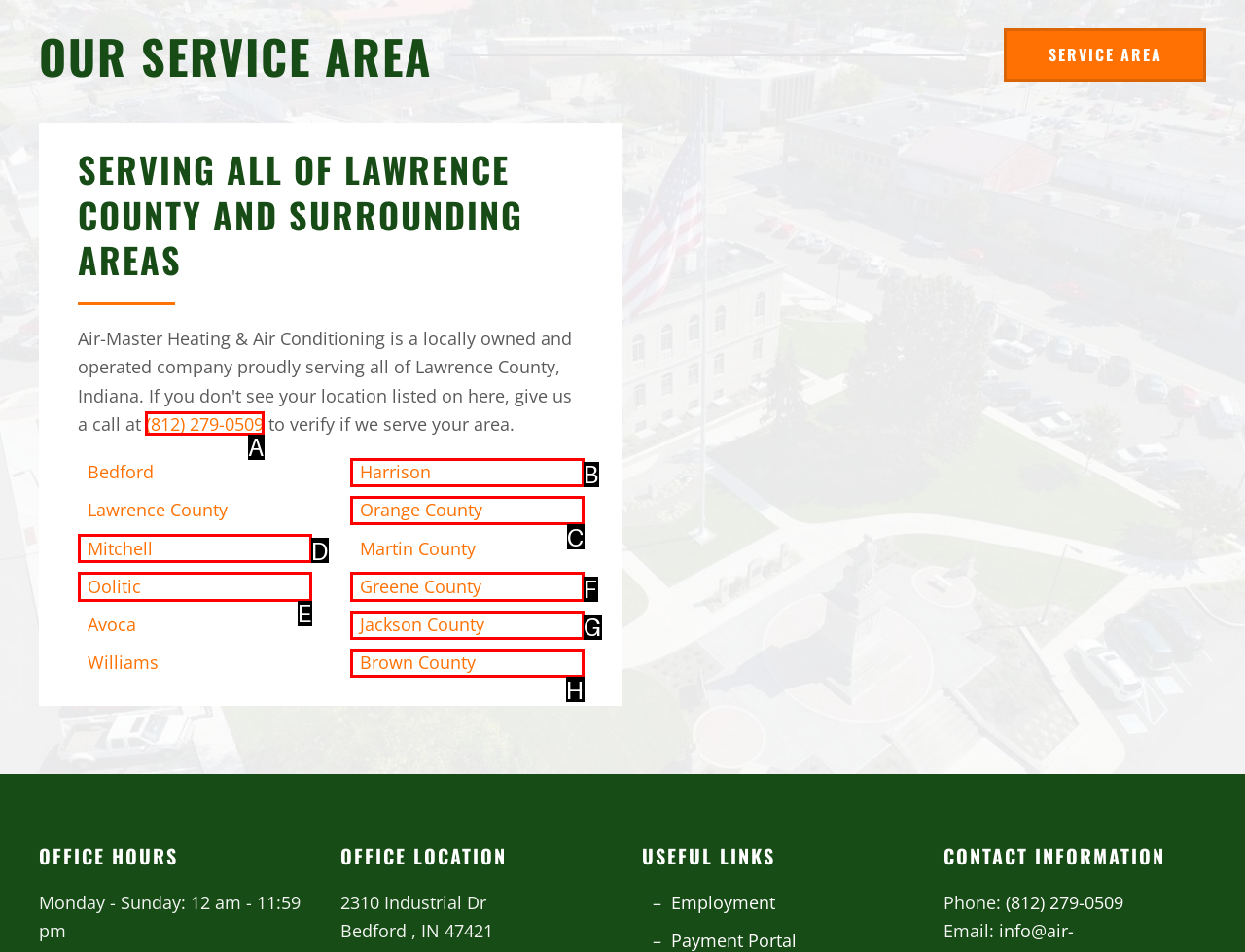Identify the correct choice to execute this task: Call the phone number
Respond with the letter corresponding to the right option from the available choices.

A